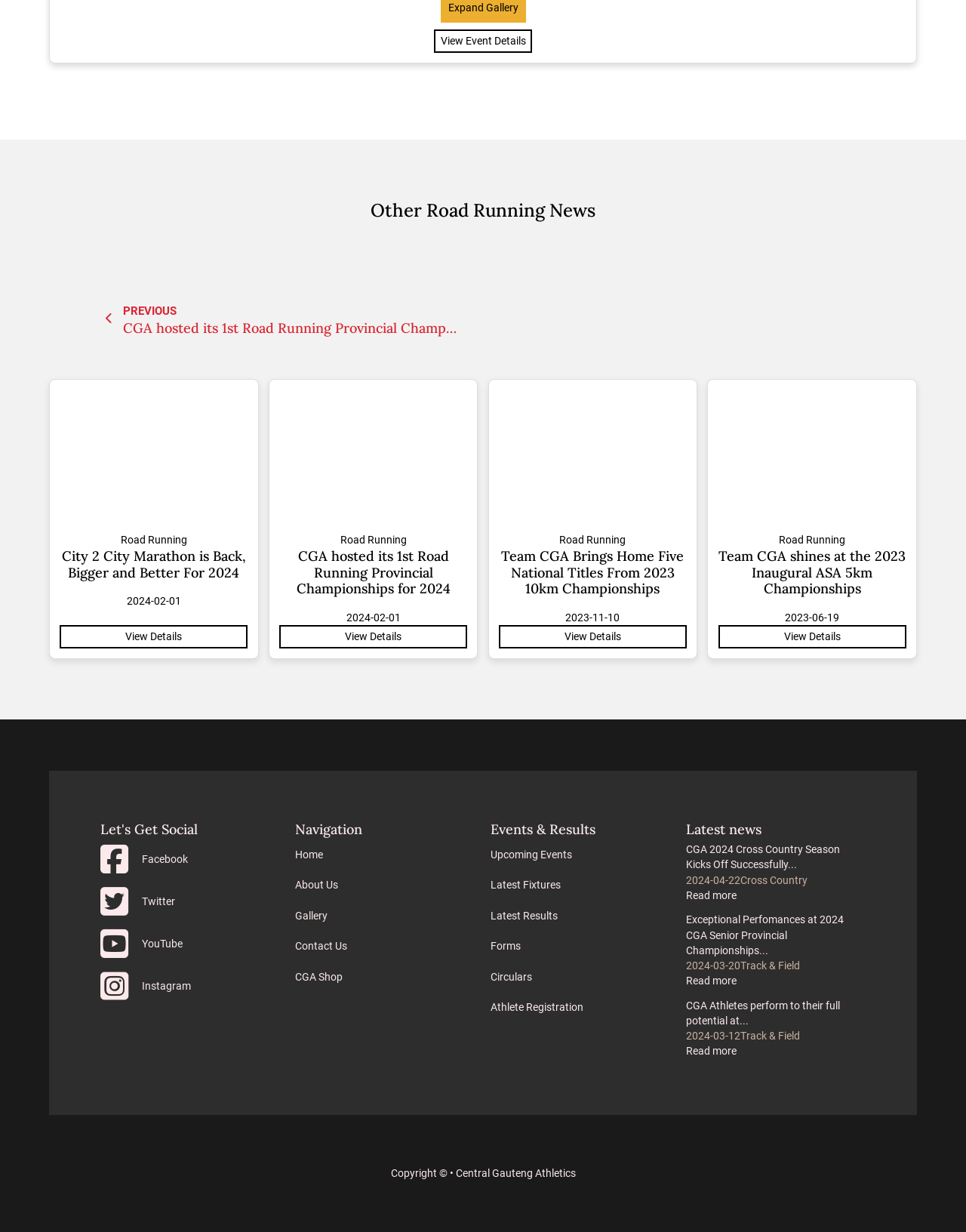Please determine the bounding box coordinates of the element's region to click for the following instruction: "View Details".

[0.062, 0.507, 0.256, 0.526]